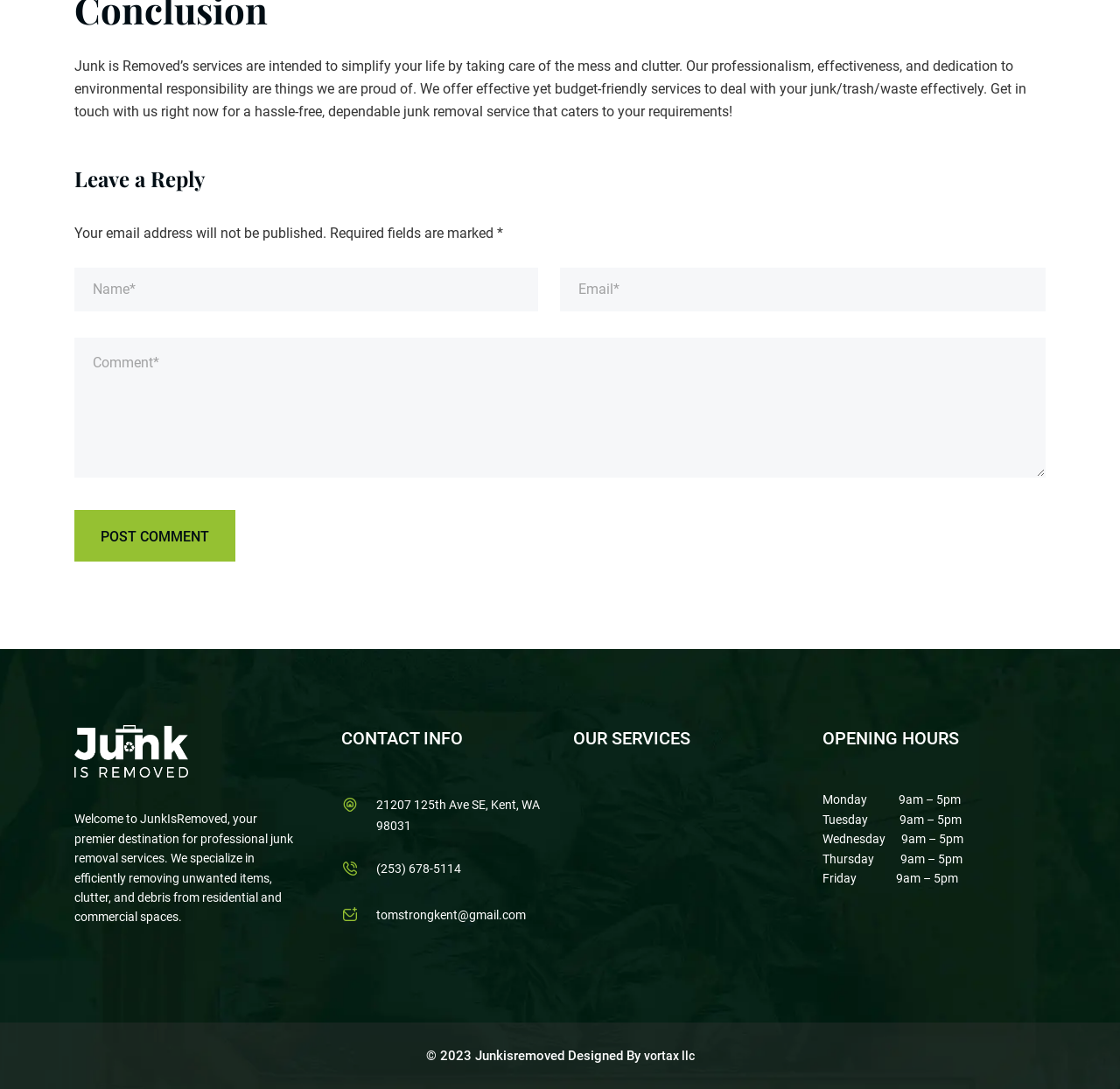Please find the bounding box coordinates in the format (top-left x, top-left y, bottom-right x, bottom-right y) for the given element description. Ensure the coordinates are floating point numbers between 0 and 1. Description: (253) 678-5114

[0.336, 0.789, 0.488, 0.808]